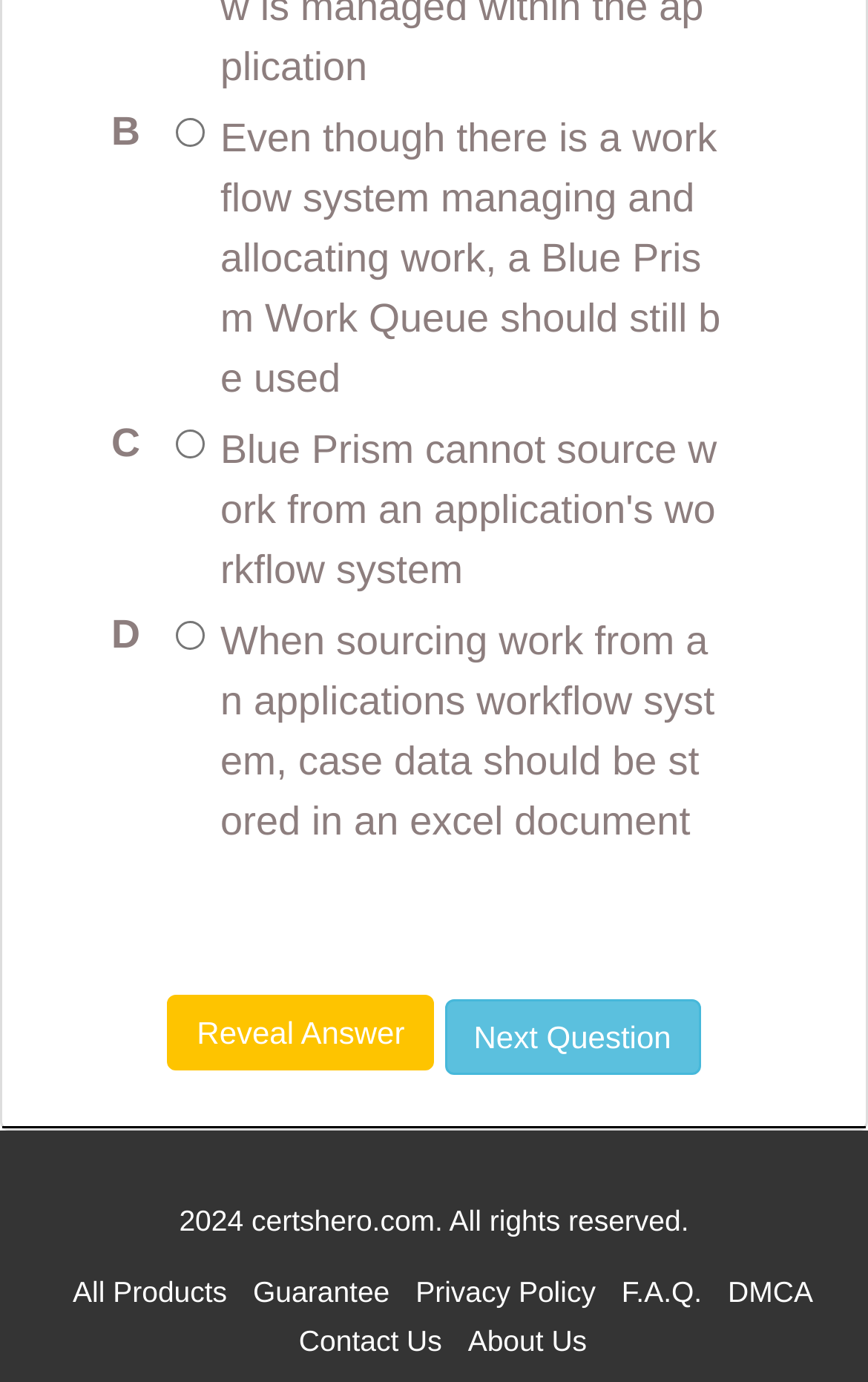Observe the image and answer the following question in detail: What is the copyright year mentioned at the bottom of the webpage?

The copyright year mentioned at the bottom of the webpage is 2024, indicating that the website's content is copyrighted until that year.